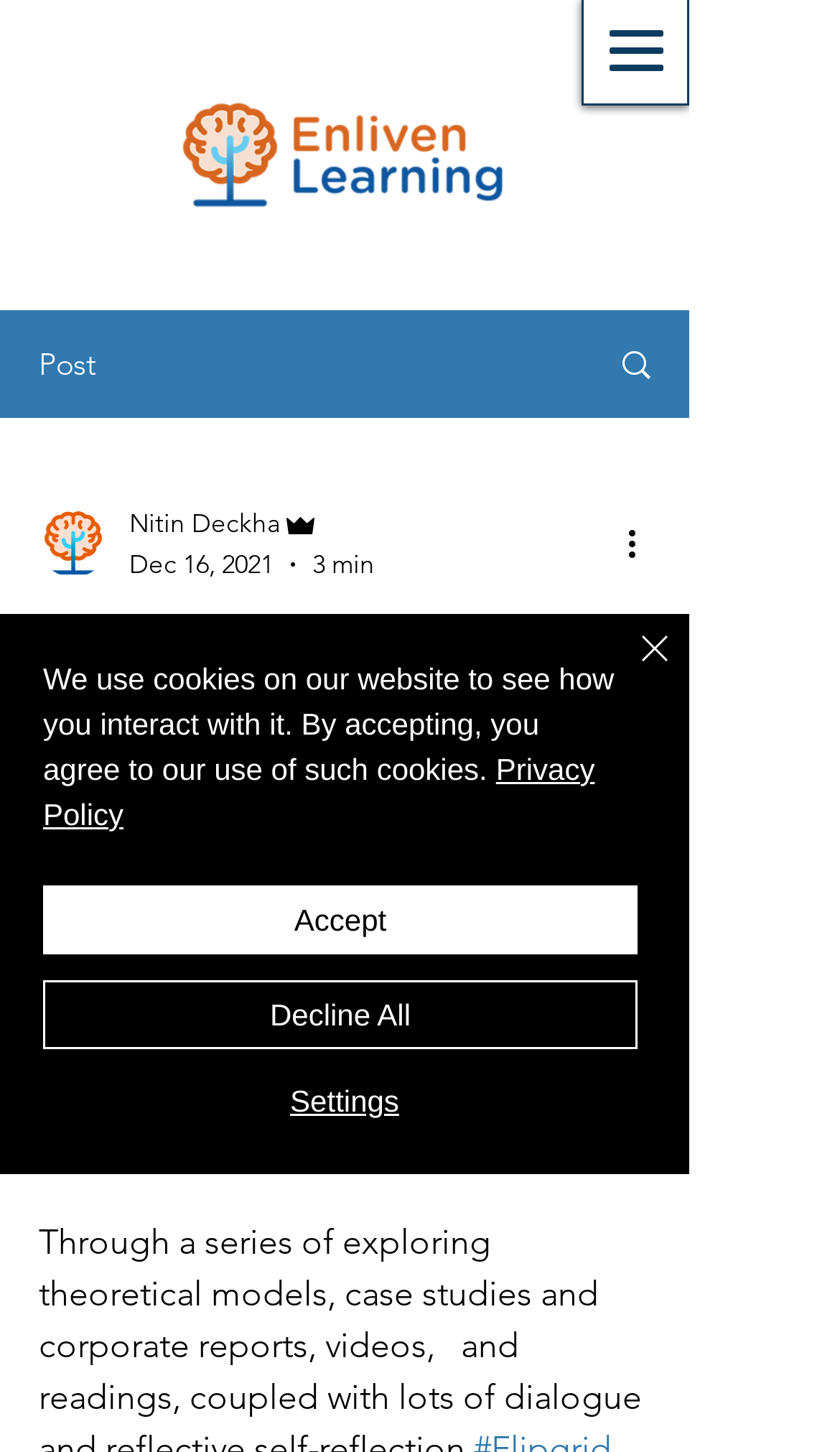Please determine the bounding box coordinates of the clickable area required to carry out the following instruction: "View University of Akron". The coordinates must be four float numbers between 0 and 1, represented as [left, top, right, bottom].

None